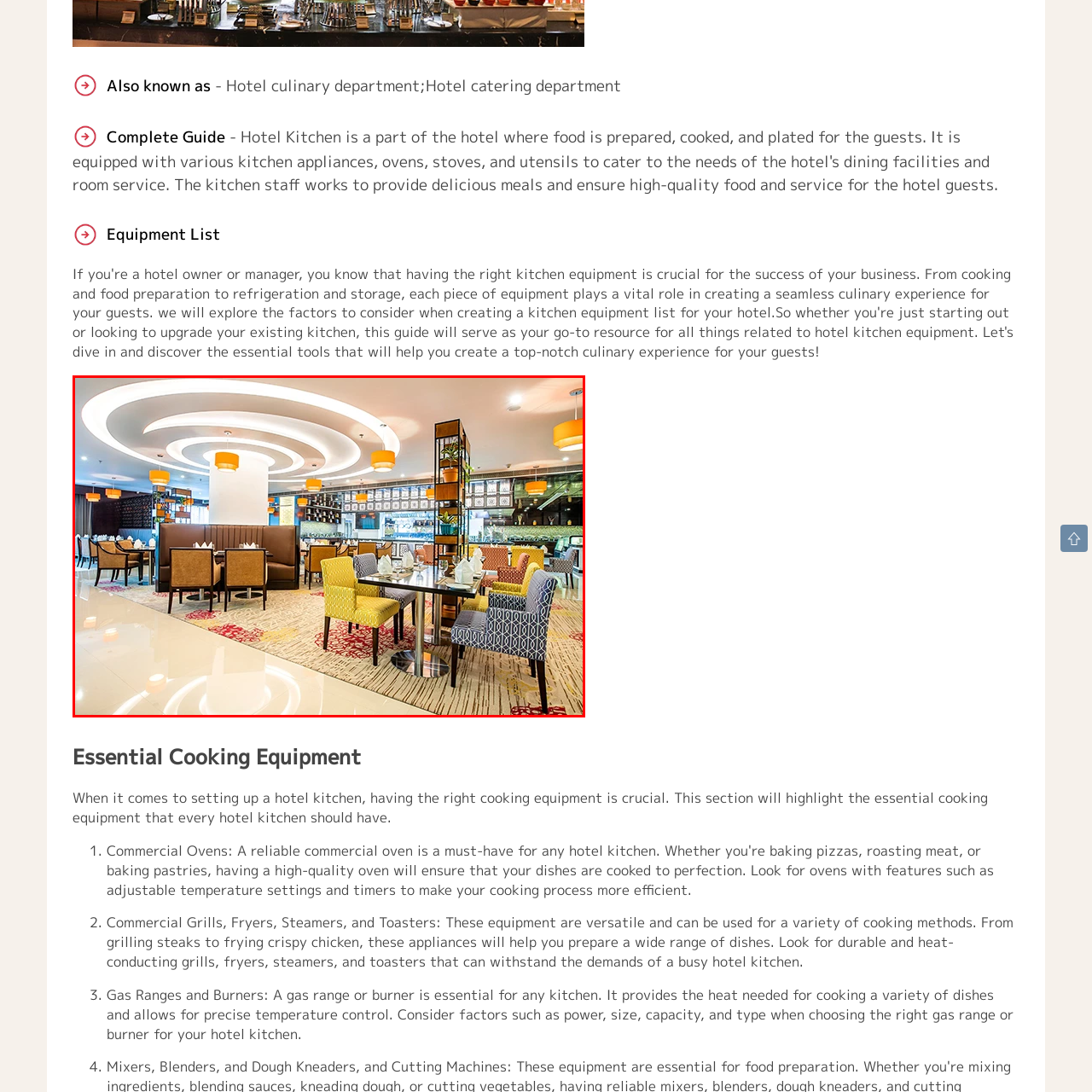Provide an in-depth caption for the image inside the red boundary.

The image showcases a modern hotel restaurant, beautifully designed to create a welcoming dining atmosphere. Stylishly arranged tables are set with decorative napkins, inviting guests to enjoy their meals in comfort. The interior features a striking ceiling design with circular light fixtures that cast a warm glow throughout the space. 

Colorful chairs in various patterns enhance the vibrant look of the room, contrasting elegantly with the dark wooden accents in the seating area. The flooring is adorned with a patterned rug that adds texture and warmth, while the backdrop showcases a tasteful display of culinary art, indicative of the hotel's commitment to quality dining experiences. This inviting setting emphasizes the importance of an aesthetically pleasing environment in a hotel kitchen's culinary department.